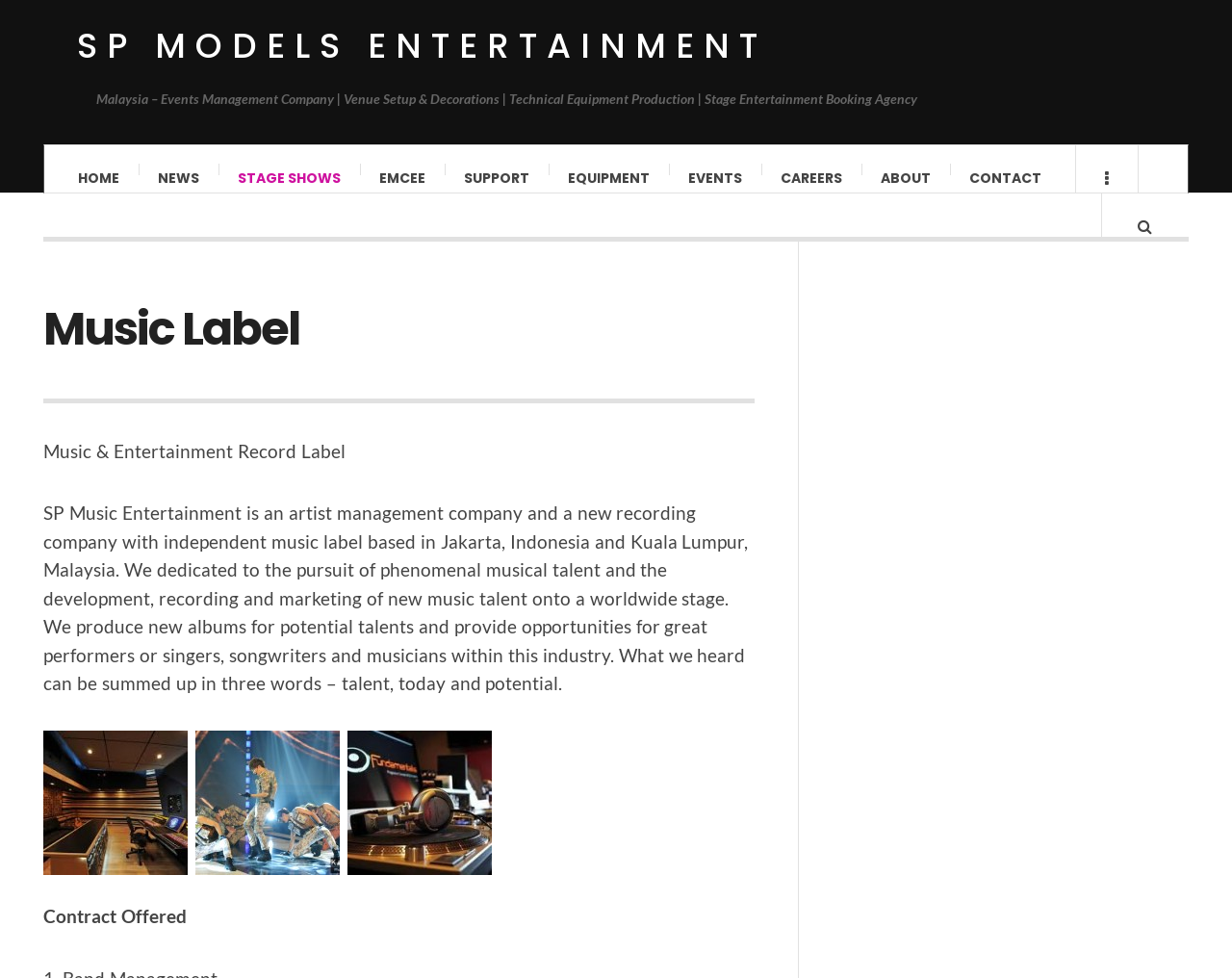Find the bounding box coordinates of the clickable element required to execute the following instruction: "Learn more about Electronic Shamanism". Provide the coordinates as four float numbers between 0 and 1, i.e., [left, top, right, bottom].

None